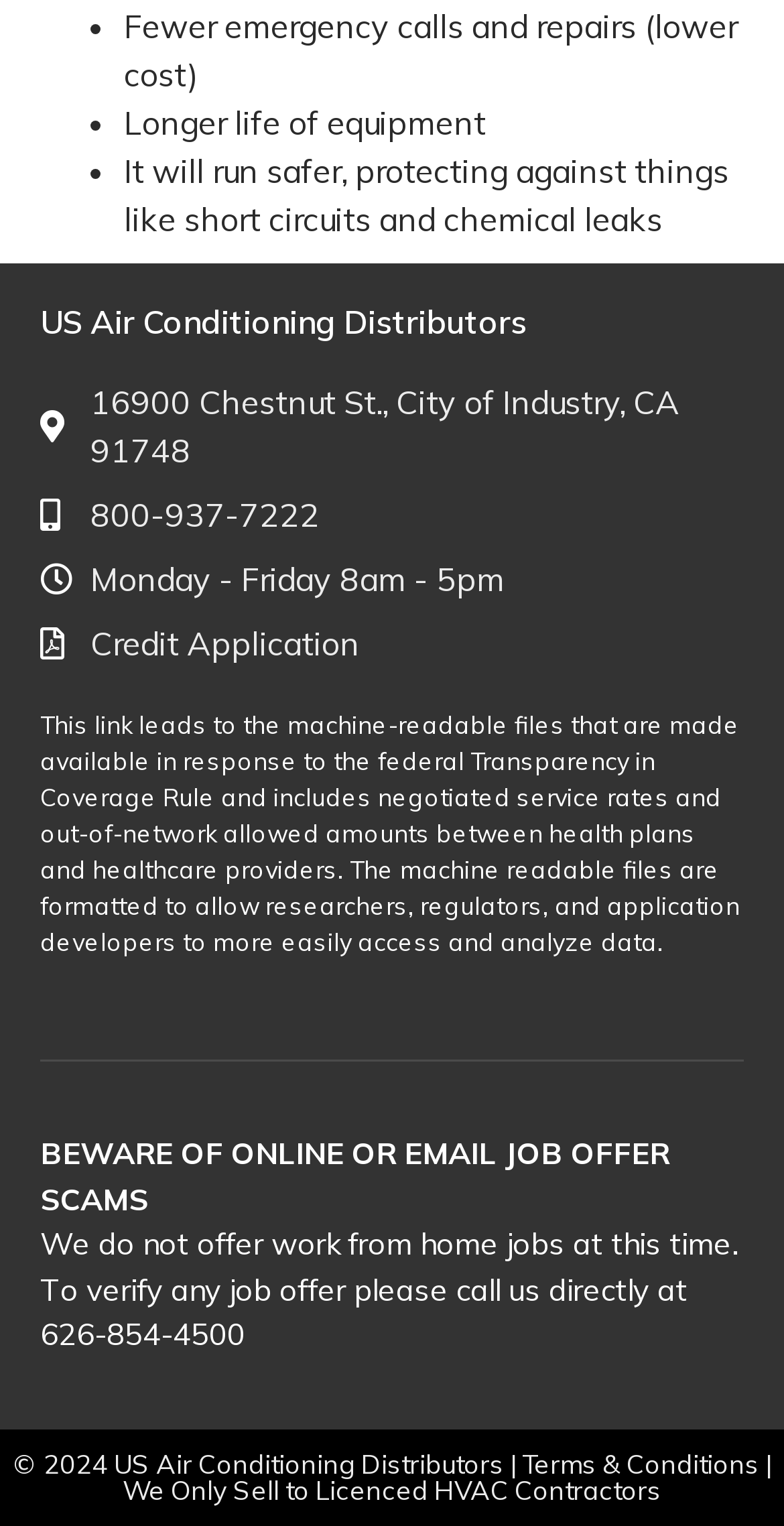What is the warning about job offers?
Provide a detailed answer to the question using information from the image.

I found the warning about job offers by looking at the section of the webpage that warns users to beware of online or email job offer scams and provides a phone number to verify job offers.